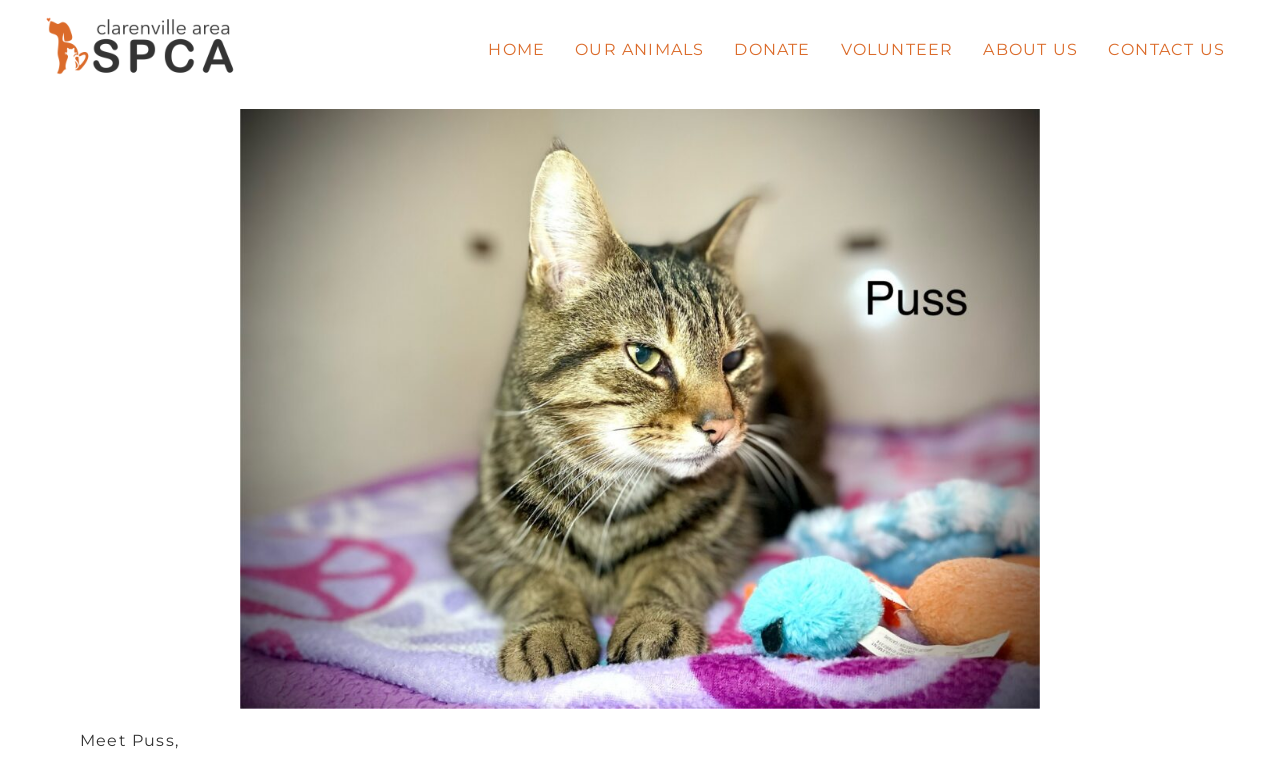What is the organization's name?
Give a comprehensive and detailed explanation for the question.

I found the link 'Clarenville Area SPCA' at the top of the webpage, which suggests that it is the name of the organization.